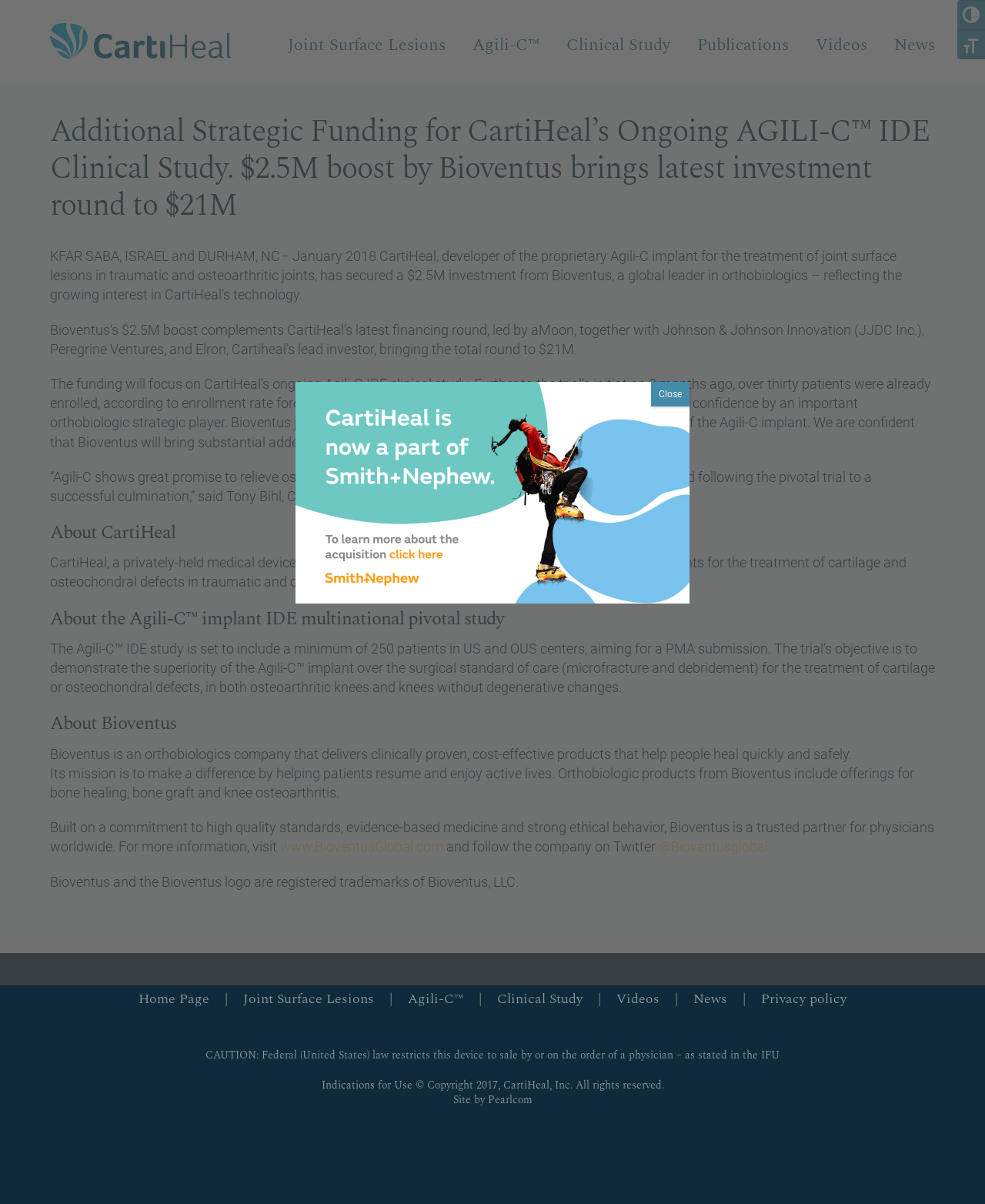What is the purpose of the Agili-C IDE clinical study?
Examine the image and provide an in-depth answer to the question.

The answer can be found in the section 'About the Agili-C™ implant IDE multinational pivotal study', where it is stated that 'The trial’s objective is to demonstrate the superiority of the Agili-C™ implant over the surgical standard of care (microfracture and debridement) for the treatment of cartilage or osteochondral defects, in both osteoarthritic knees and knees without degenerative changes'.